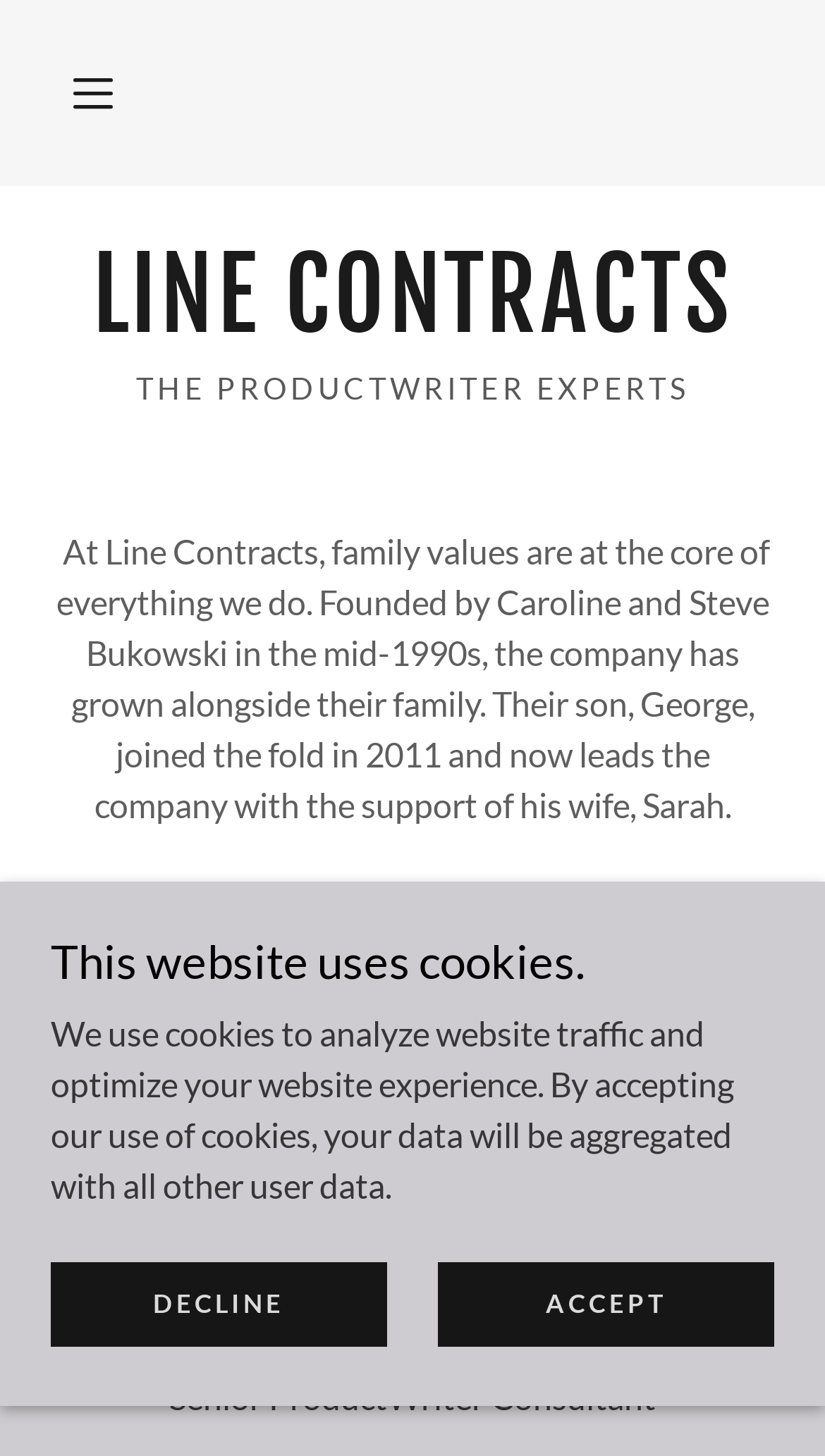What is the principal heading displayed on the webpage?

This website uses cookies.